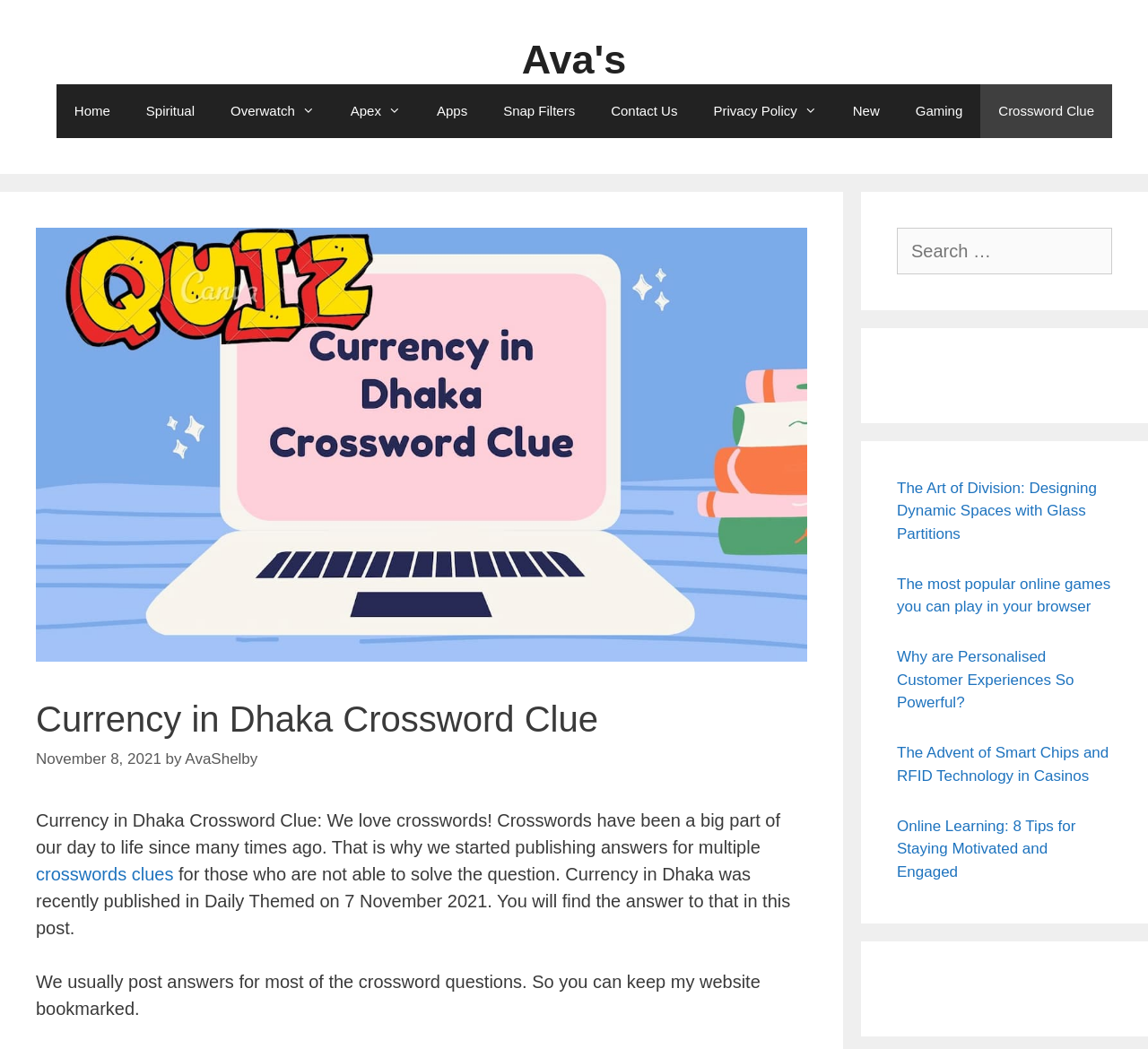Can you specify the bounding box coordinates of the area that needs to be clicked to fulfill the following instruction: "Click the link to purchase membership"?

None